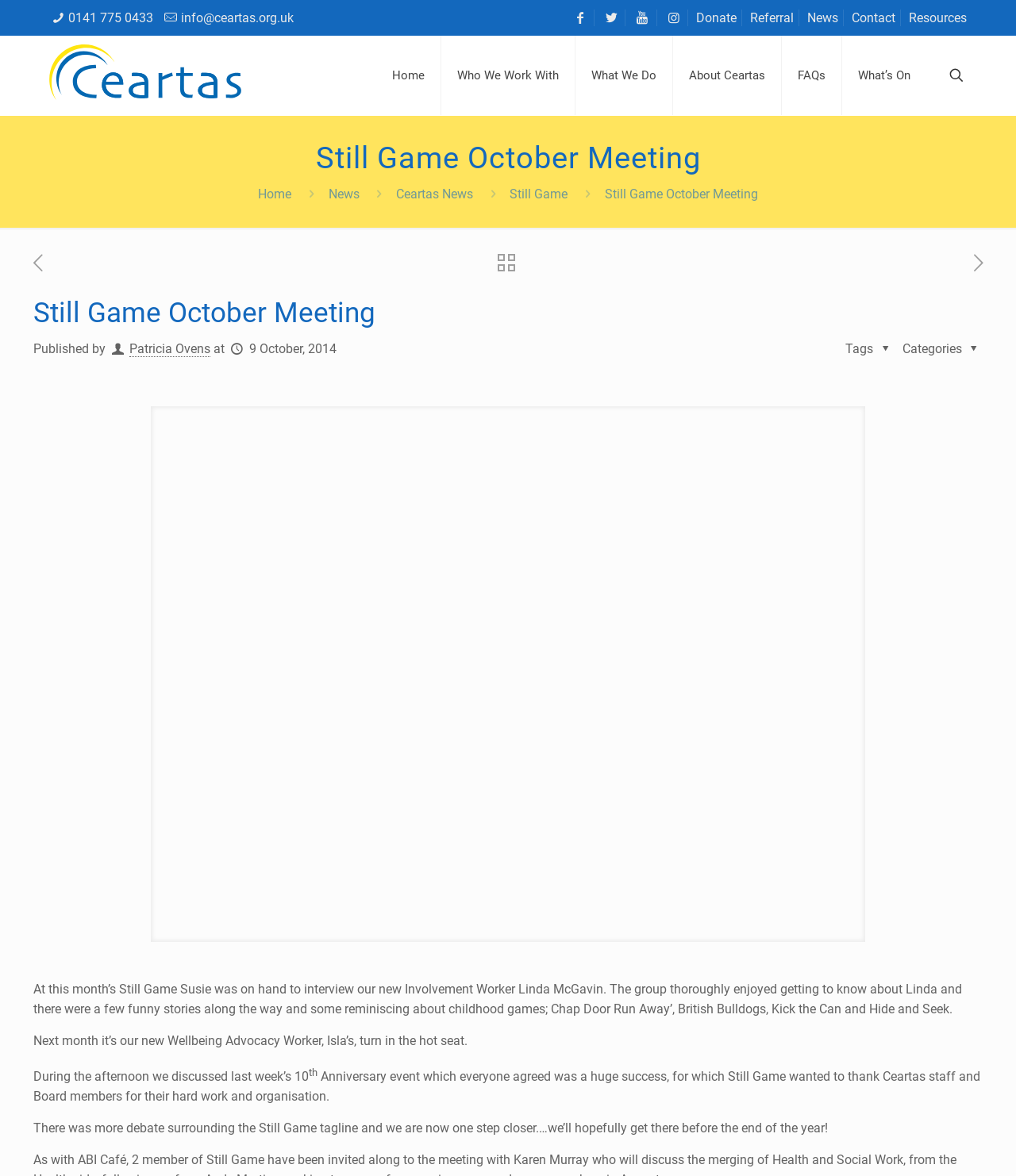What is the name of the new Involvement Worker interviewed by Susie?
Respond to the question with a single word or phrase according to the image.

Linda McGavin